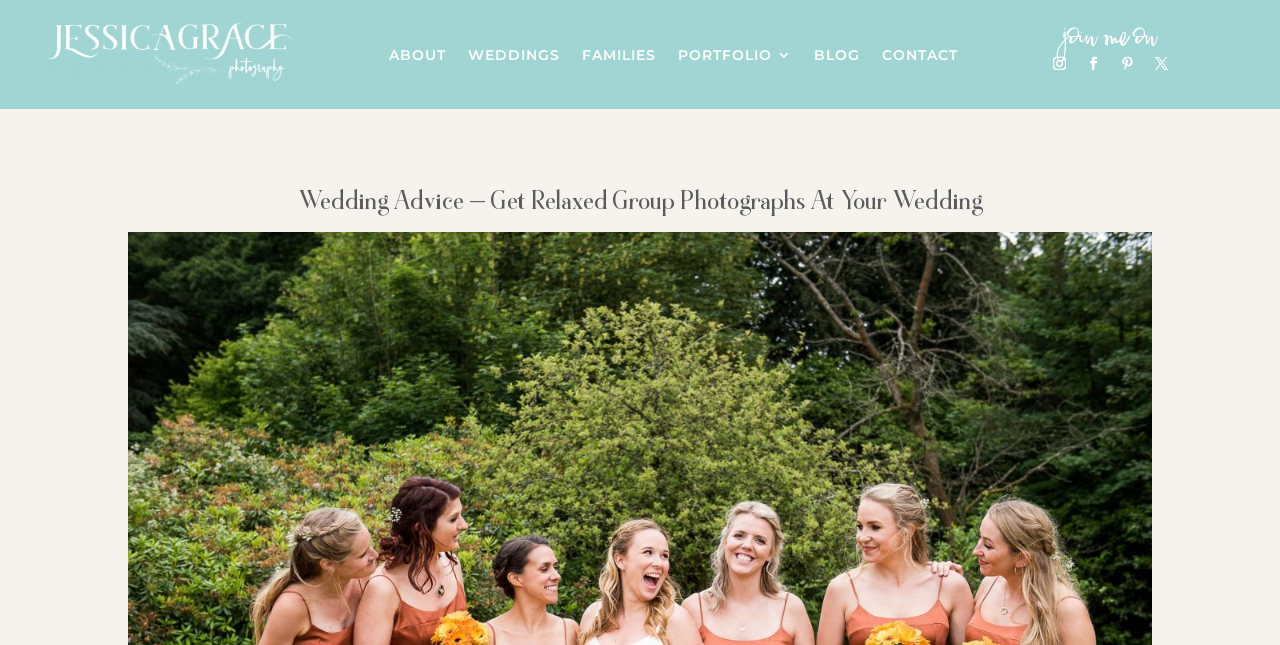How many main navigation links are present?
Using the details from the image, give an elaborate explanation to answer the question.

There are six main navigation links present on the webpage, which are 'ABOUT', 'WEDDINGS', 'FAMILIES', 'PORTFOLIO 3', 'BLOG', and 'CONTACT'.